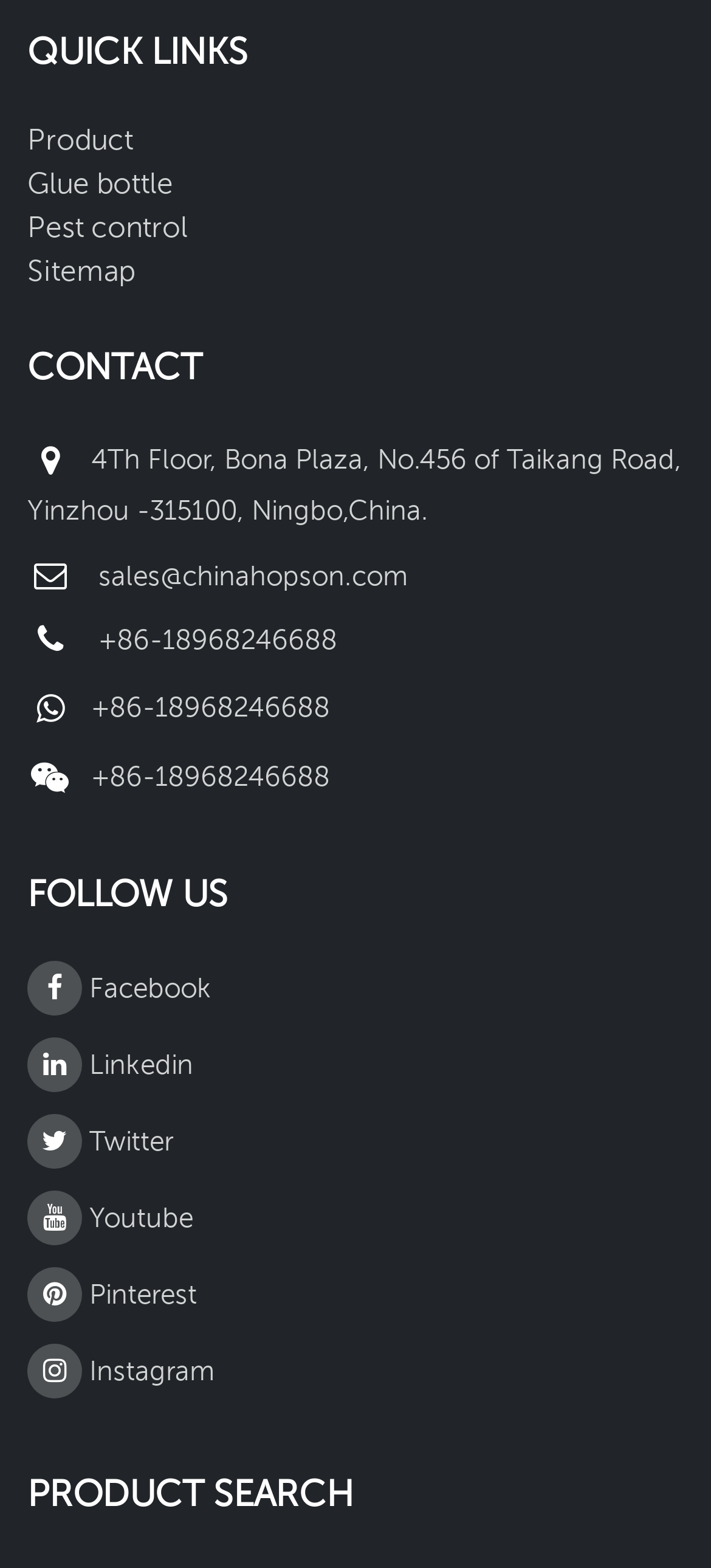Analyze the image and give a detailed response to the question:
How many quick links are provided?

I counted the number of links under the 'QUICK LINKS' heading, which are Product, Glue bottle, Pest control, and Sitemap, totaling 4 quick links.